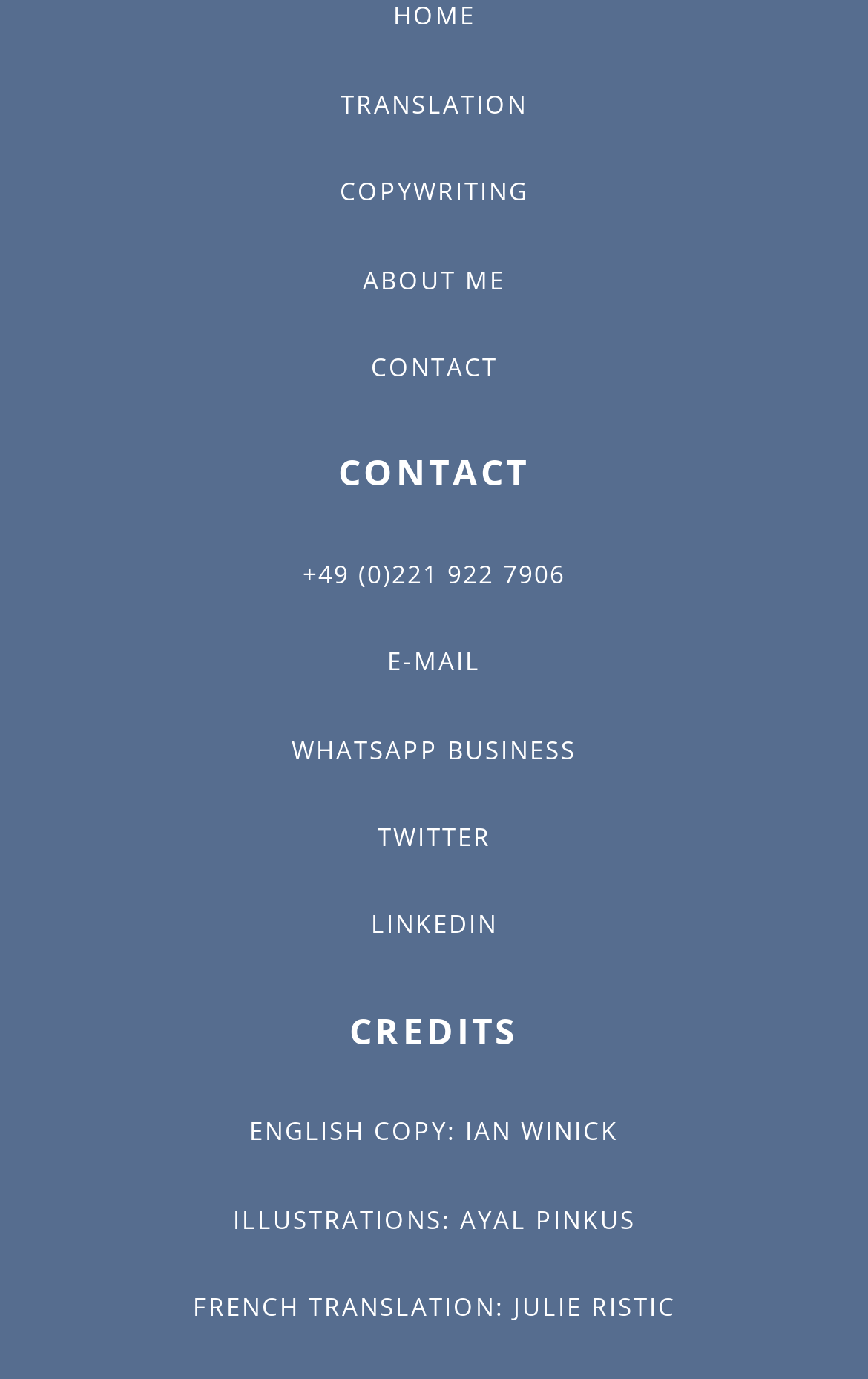Determine the bounding box coordinates of the region I should click to achieve the following instruction: "contact via email". Ensure the bounding box coordinates are four float numbers between 0 and 1, i.e., [left, top, right, bottom].

[0.446, 0.467, 0.554, 0.492]